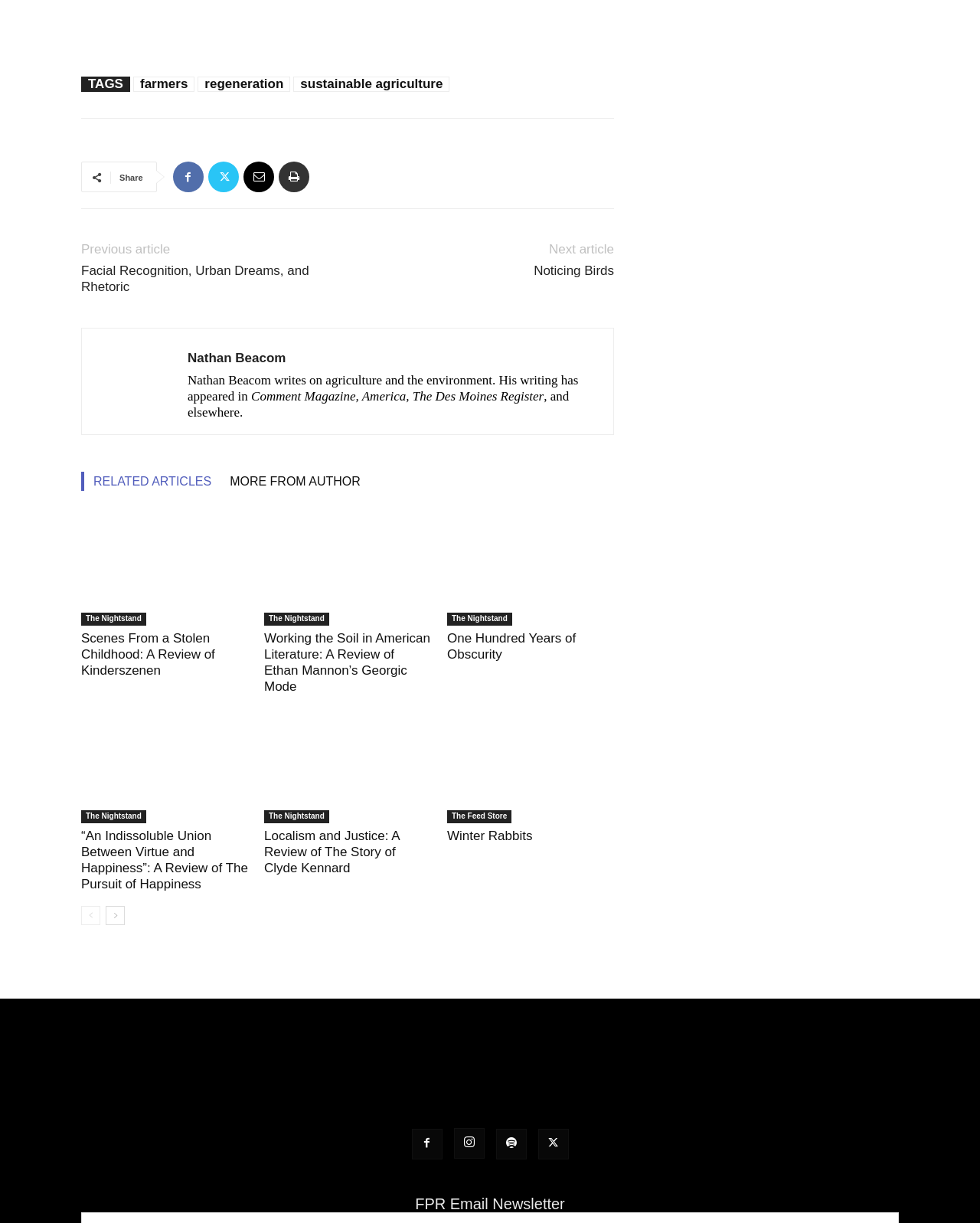Please locate the bounding box coordinates of the element that needs to be clicked to achieve the following instruction: "Read the article 'Facial Recognition, Urban Dreams, and Rhetoric'". The coordinates should be four float numbers between 0 and 1, i.e., [left, top, right, bottom].

[0.083, 0.215, 0.336, 0.241]